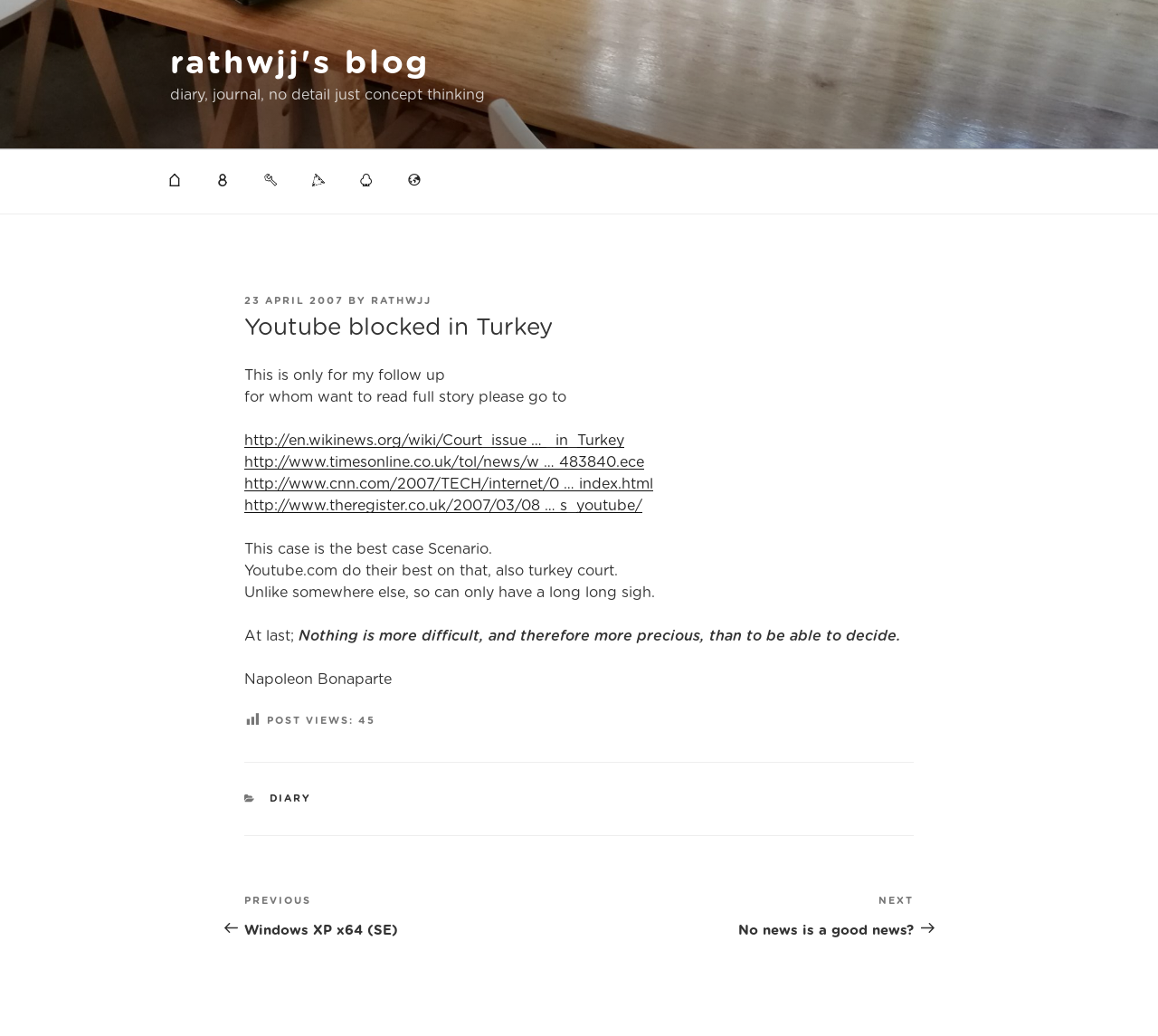Determine the bounding box coordinates in the format (top-left x, top-left y, bottom-right x, bottom-right y). Ensure all values are floating point numbers between 0 and 1. Identify the bounding box of the UI element described by: http://www.cnn.com/2007/TECH/internet/0 … index.html

[0.211, 0.46, 0.564, 0.474]